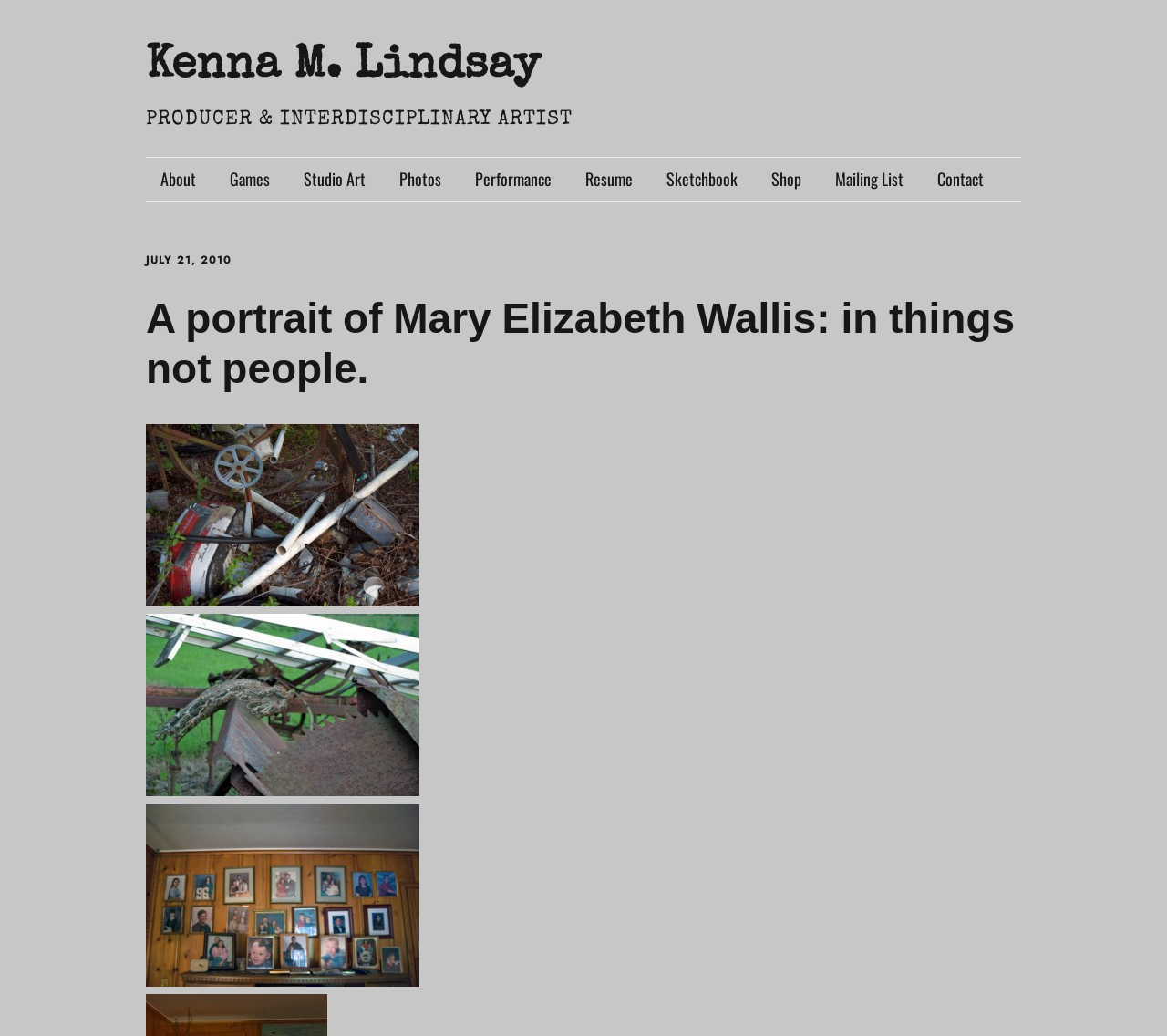Determine the bounding box coordinates of the region to click in order to accomplish the following instruction: "go to About page". Provide the coordinates as four float numbers between 0 and 1, specifically [left, top, right, bottom].

[0.125, 0.152, 0.18, 0.194]